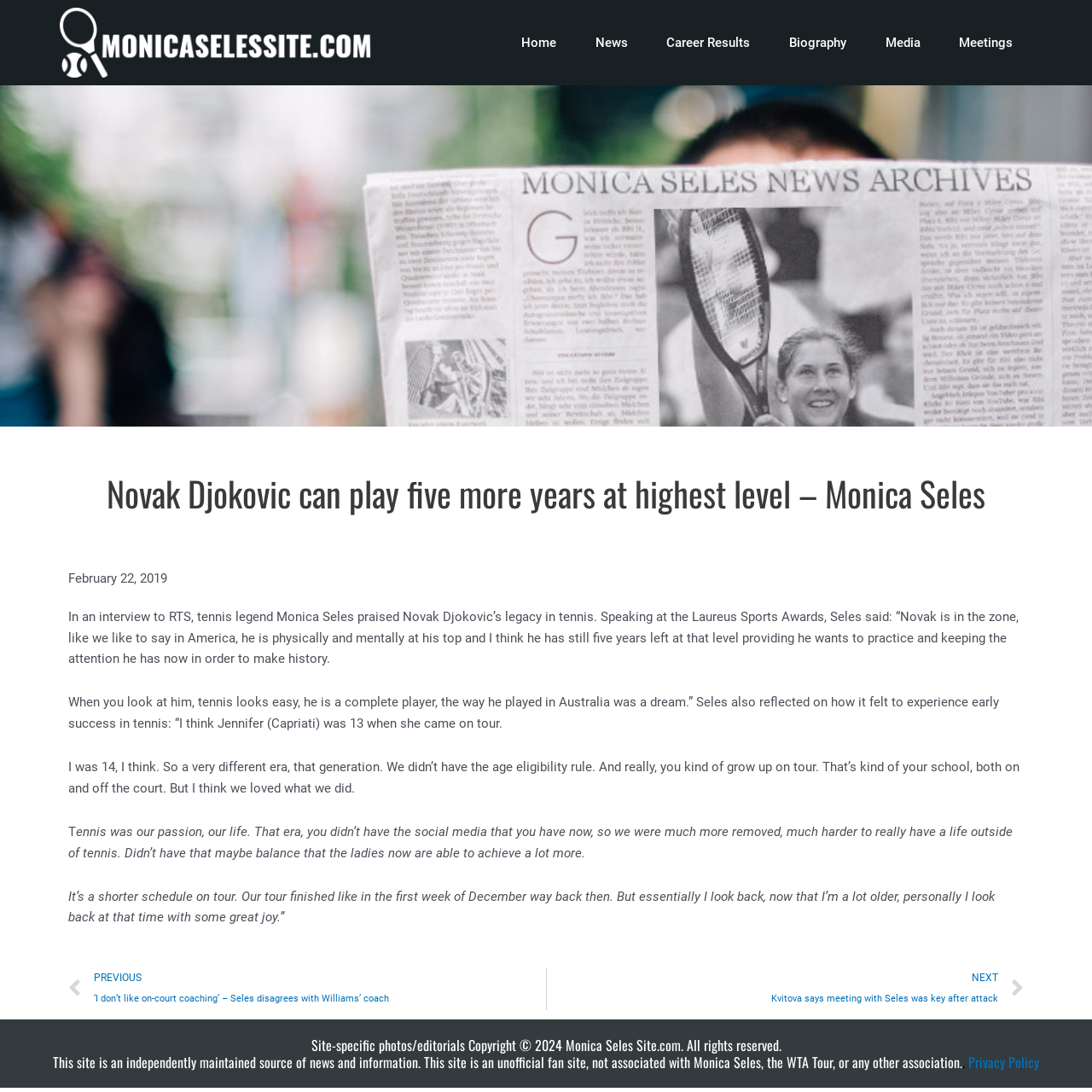Find and generate the main title of the webpage.

Novak Djokovic can play five more years at highest level – Monica Seles